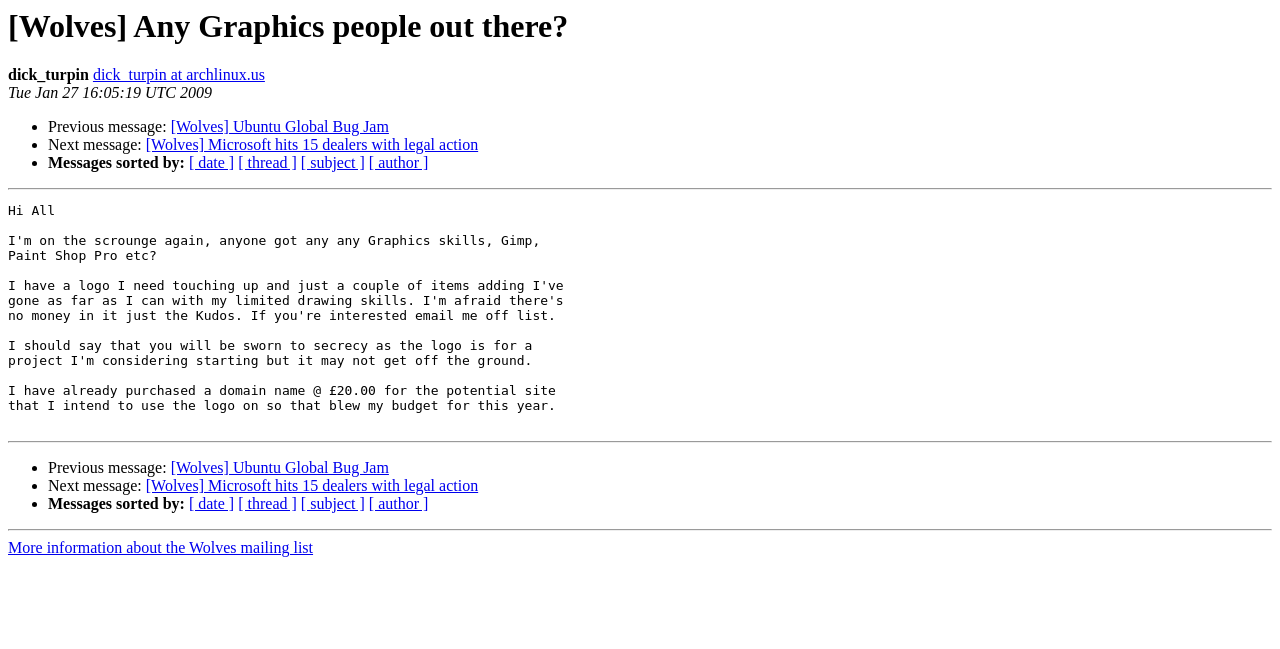Describe all visible elements and their arrangement on the webpage.

This webpage appears to be a forum or mailing list discussion page. At the top, there is a heading that reads "[Wolves] Any Graphics people out there?" which is also the title of the page. Below the heading, there is a username "dick_turpin" followed by a link to the user's profile at archlinux.us. The username and link are aligned to the left side of the page.

To the right of the username and link, there is a timestamp "Tue Jan 27 16:05:19 UTC 2009" which indicates when the message was posted. Below the timestamp, there are several links and text elements arranged in a list format. Each list item is preceded by a bullet point (•) and contains a link to a previous or next message in the discussion thread. The links are labeled with the subject of the message, such as "[Wolves] Ubuntu Global Bug Jam" and "[Wolves] Microsoft hits 15 dealers with legal action".

There are three horizontal separators on the page, which divide the content into sections. The first separator is below the initial message and timestamp, the second is roughly in the middle of the page, and the third is near the bottom of the page.

Below the second separator, the list of links and text elements is repeated, with the same format and content as the initial list. This suggests that the page is displaying multiple messages or posts in the discussion thread.

At the very bottom of the page, there is a link to "More information about the Wolves mailing list", which is aligned to the left side of the page.